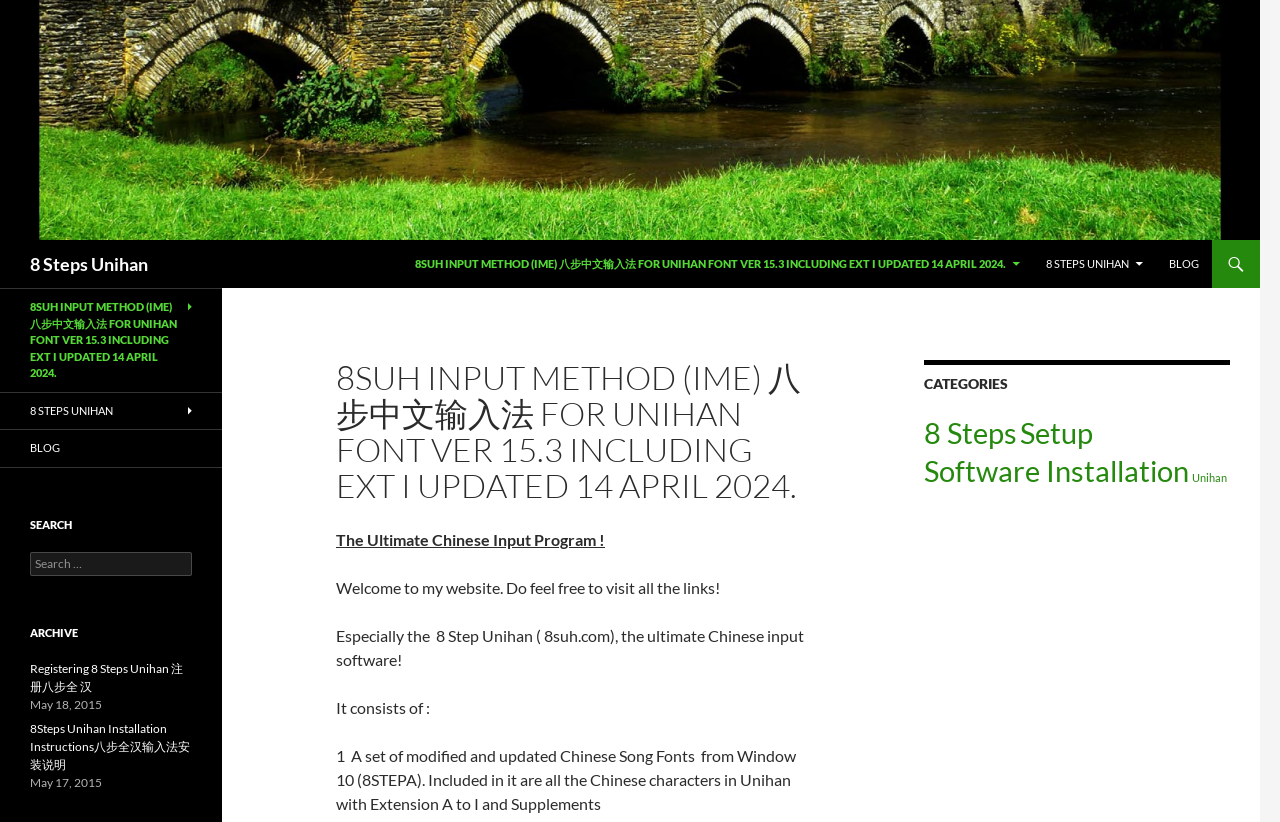Locate the bounding box of the user interface element based on this description: "8 Steps".

[0.722, 0.505, 0.795, 0.547]